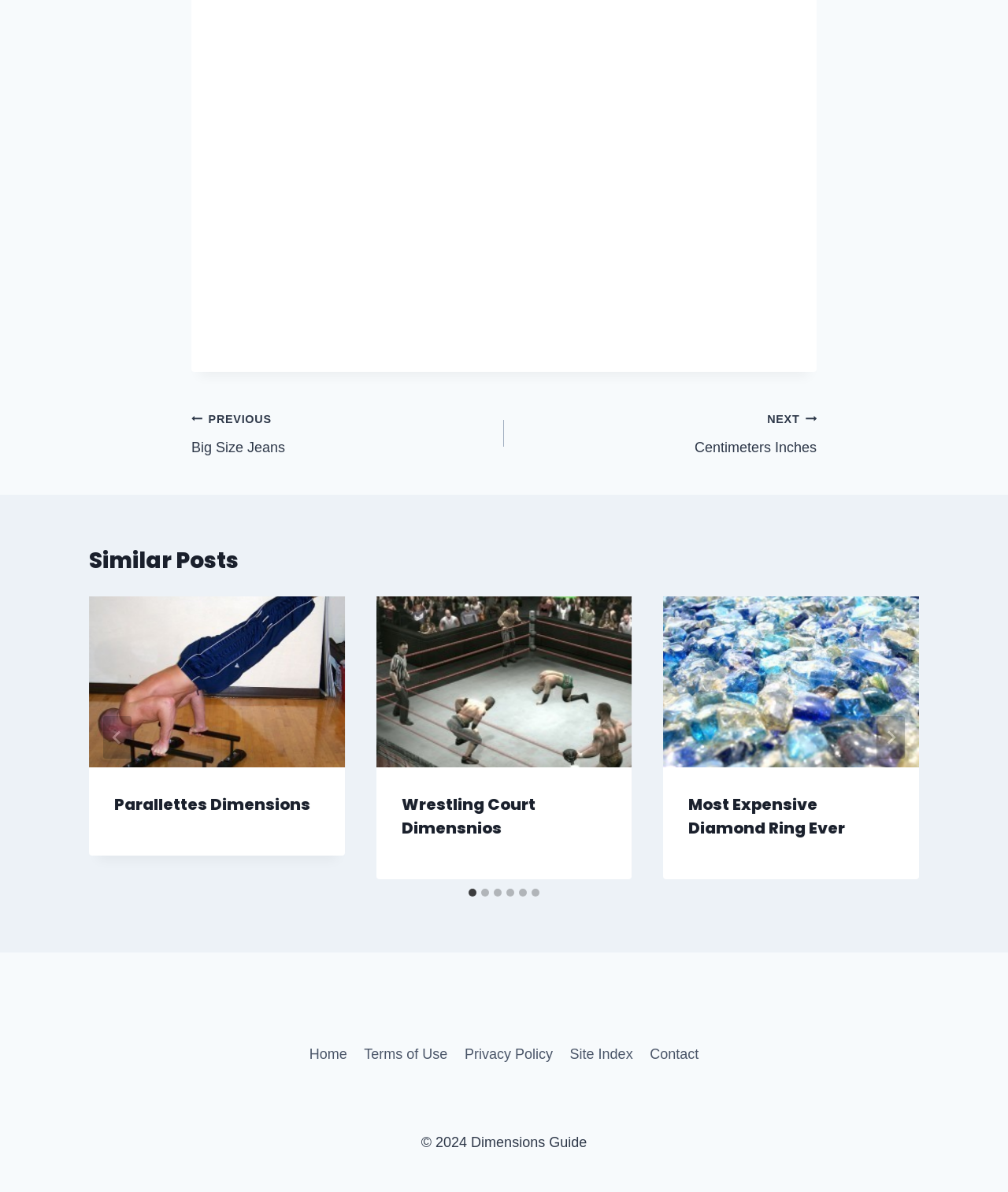Highlight the bounding box of the UI element that corresponds to this description: "Privacy Policy".

[0.452, 0.872, 0.557, 0.898]